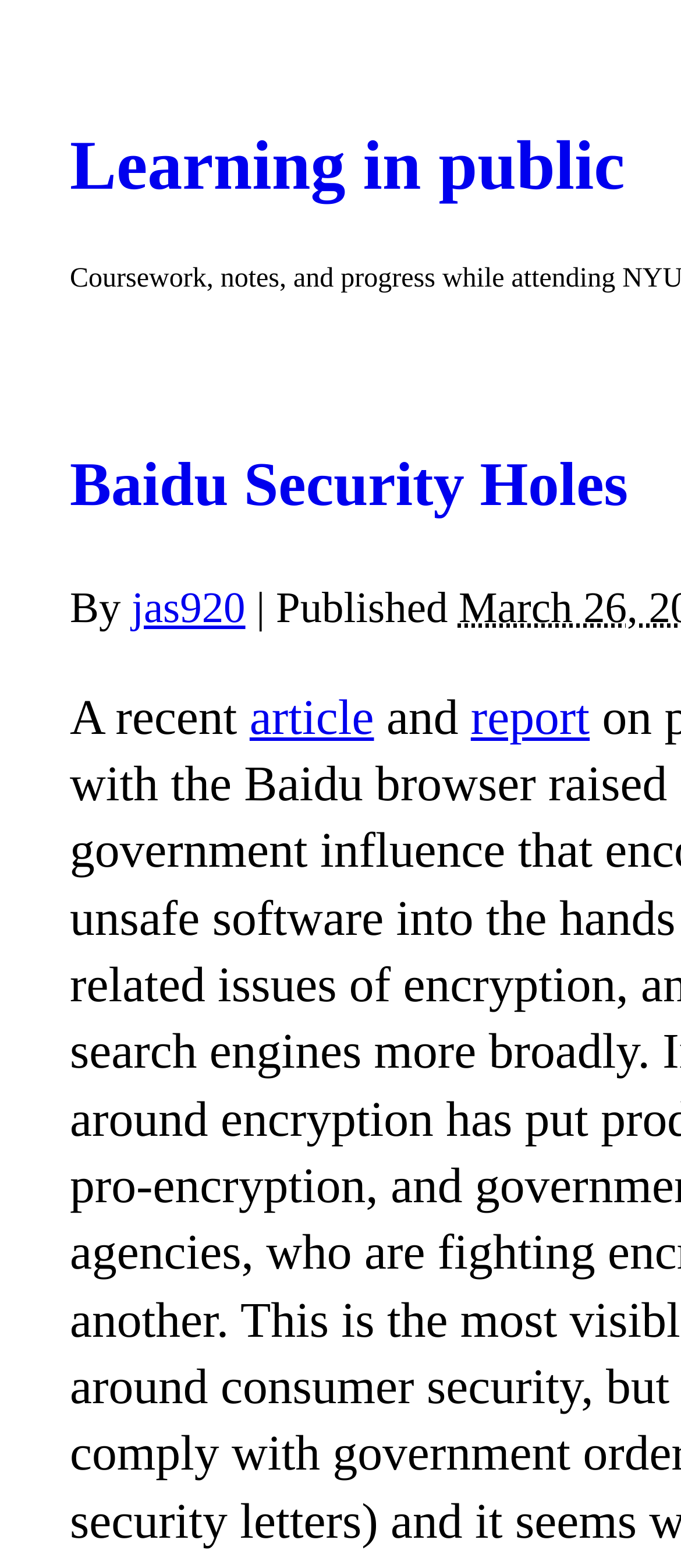What is the purpose of the webpage?
Using the image as a reference, give a one-word or short phrase answer.

Learning